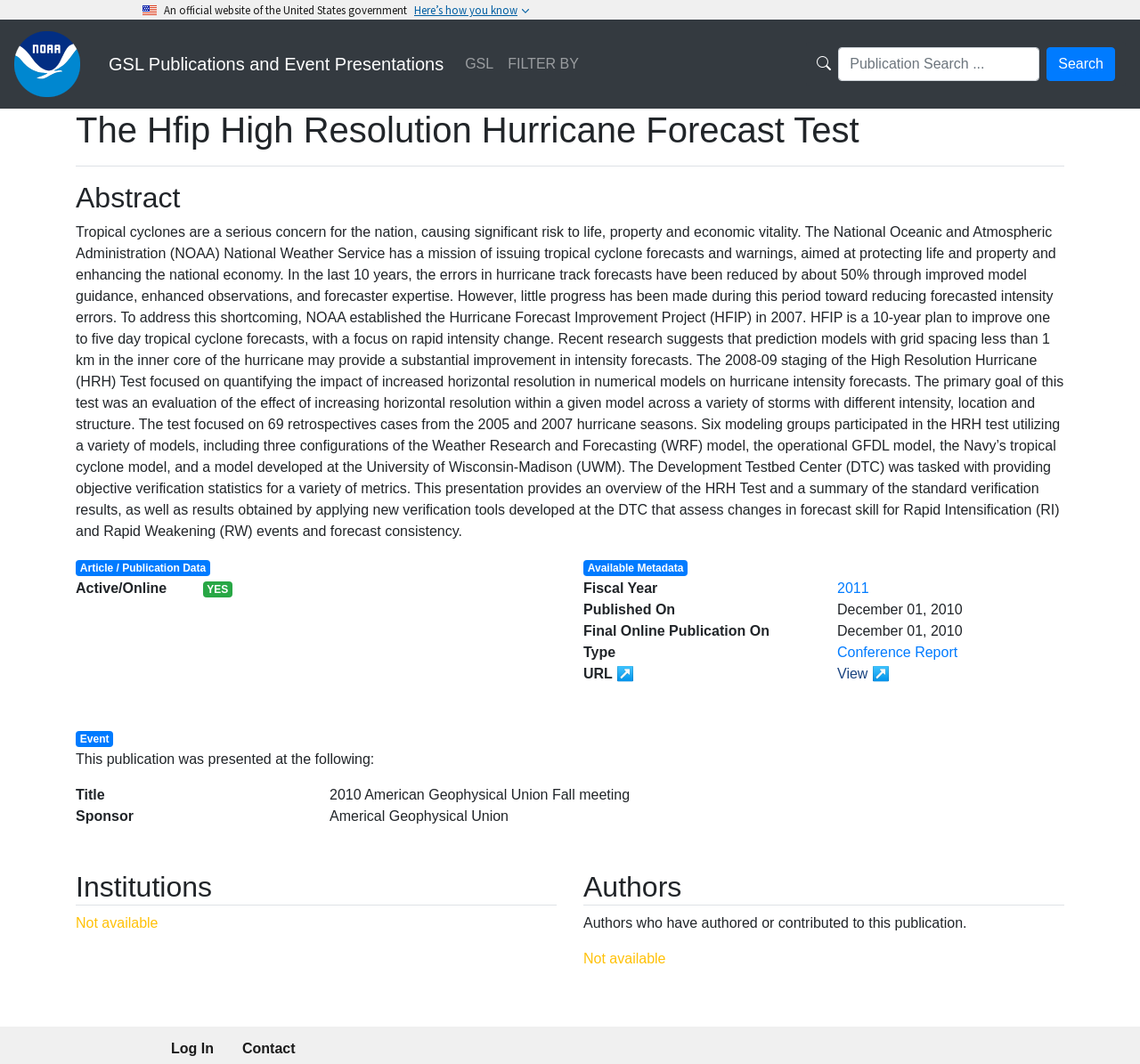Determine the bounding box coordinates for the area that needs to be clicked to fulfill this task: "Filter by". The coordinates must be given as four float numbers between 0 and 1, i.e., [left, top, right, bottom].

[0.439, 0.044, 0.514, 0.077]